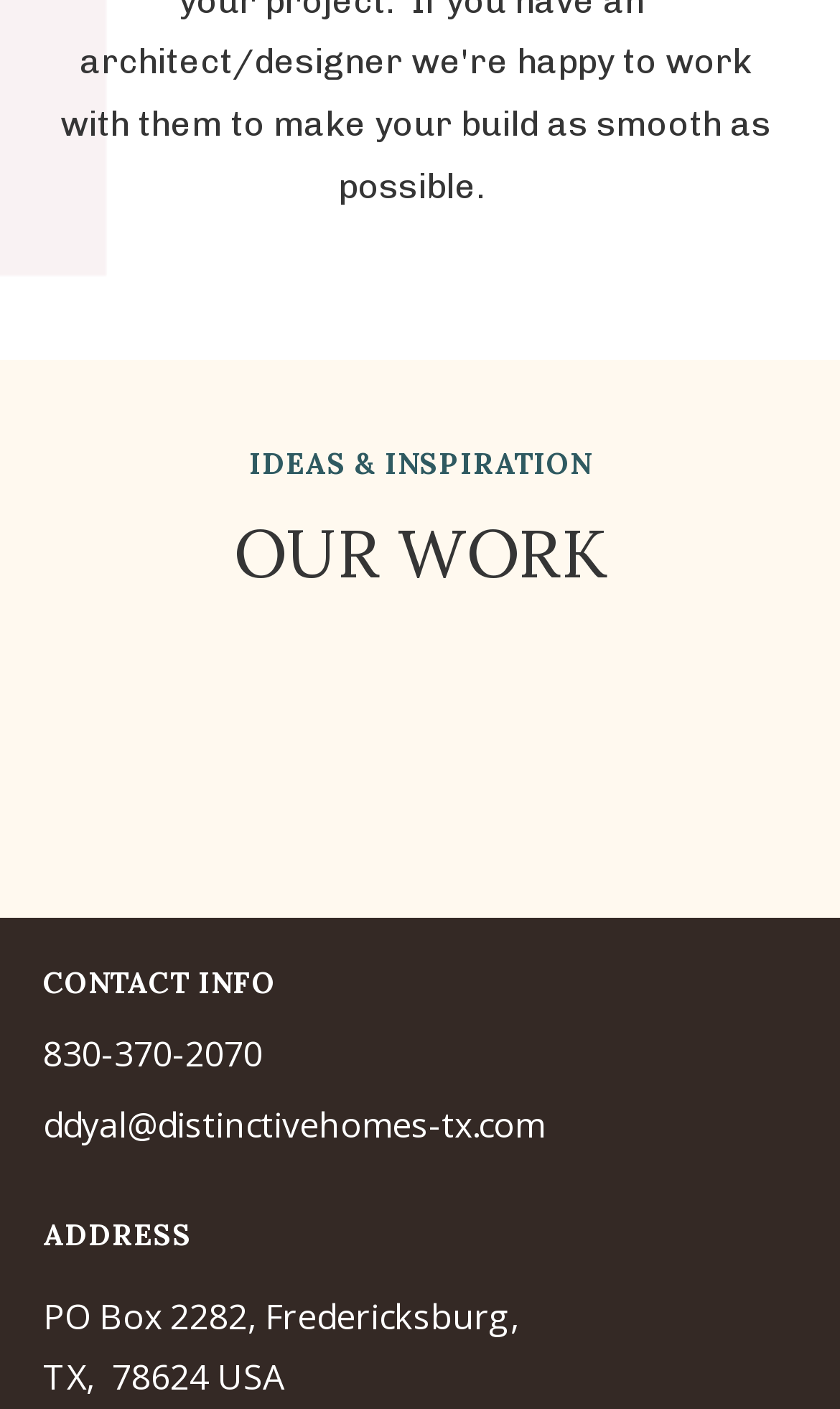What is the email address?
We need a detailed and exhaustive answer to the question. Please elaborate.

I found the email address by looking at the 'CONTACT INFO' section, where I saw a link element with the email address 'ddyal@distinctivehomes-tx.com'.